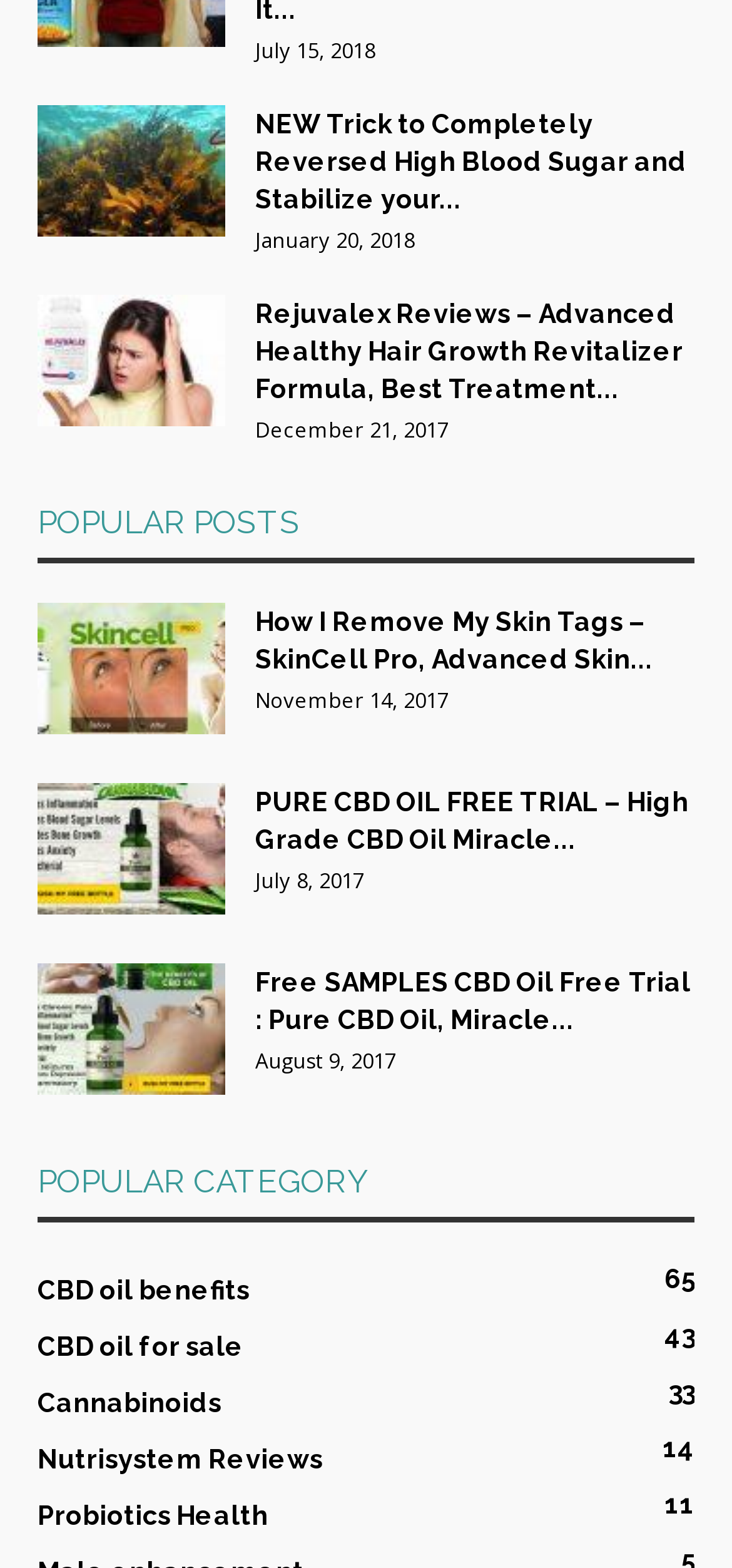Please specify the bounding box coordinates for the clickable region that will help you carry out the instruction: "Enter website".

None